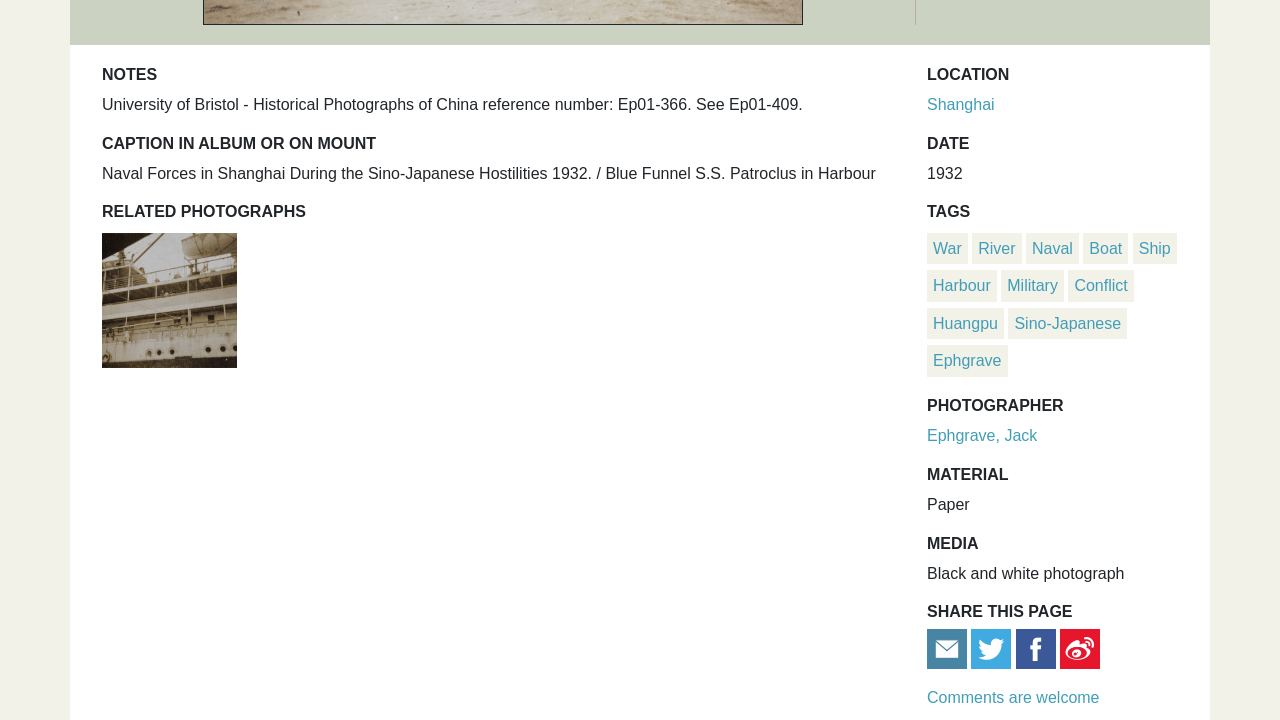Provide the bounding box coordinates of the HTML element this sentence describes: "aria-label="Email to a friend"". The bounding box coordinates consist of four float numbers between 0 and 1, i.e., [left, top, right, bottom].

[0.724, 0.888, 0.759, 0.912]